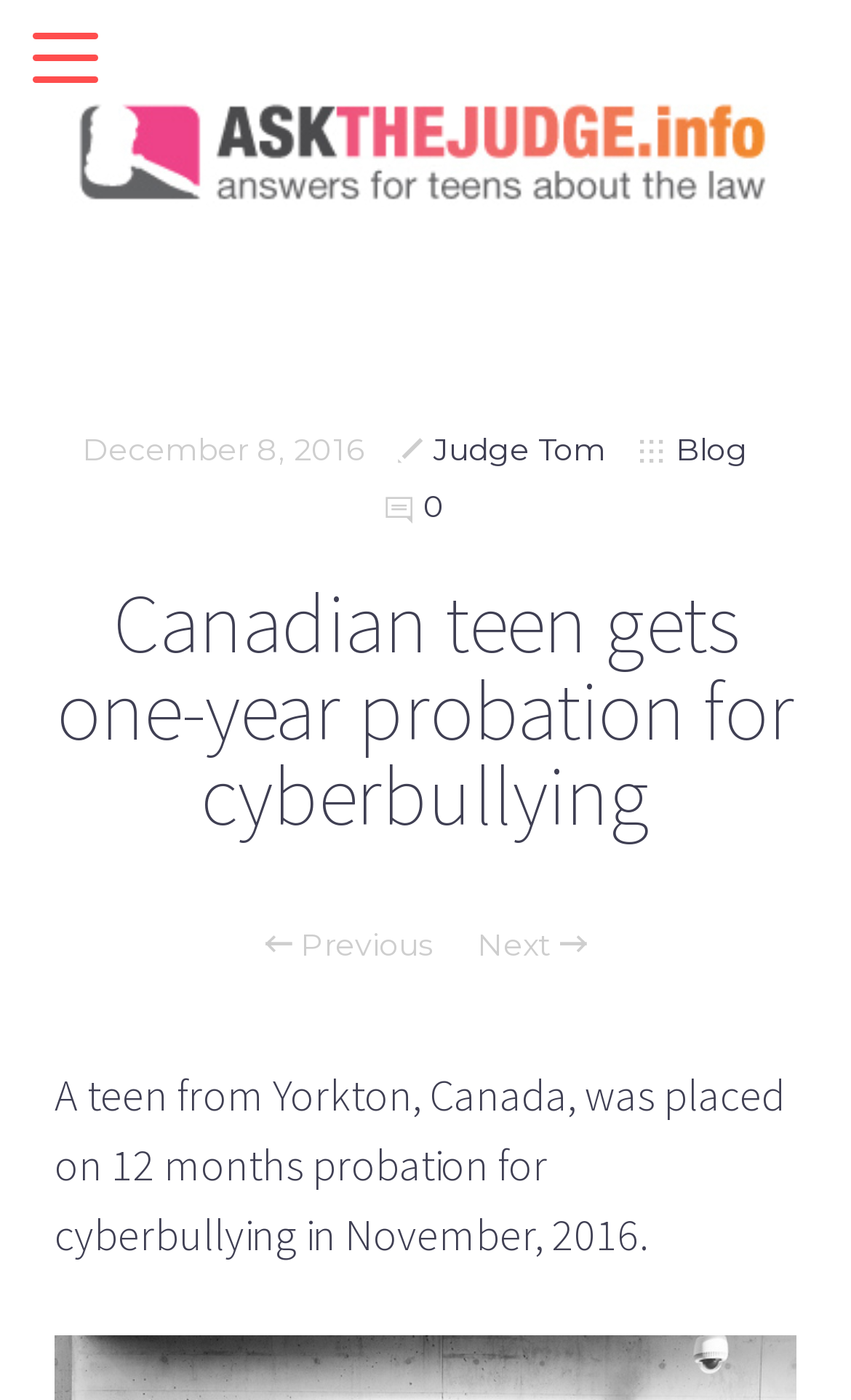Based on the element description, predict the bounding box coordinates (top-left x, top-left y, bottom-right x, bottom-right y) for the UI element in the screenshot: parent_node: Search for: aria-label="Search"

None